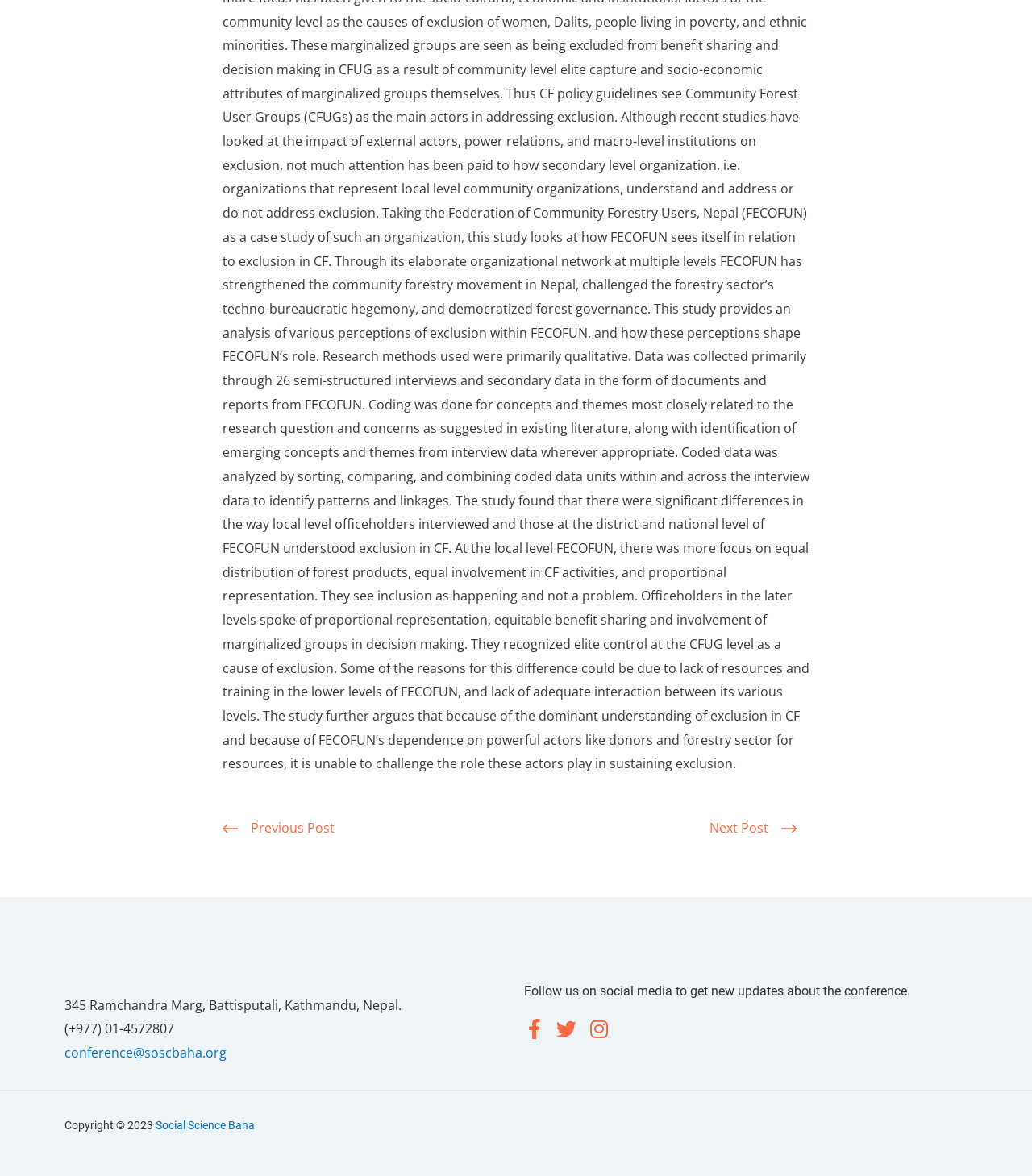Identify the bounding box for the element characterized by the following description: "conference@soscbaha.org".

[0.062, 0.886, 0.22, 0.906]